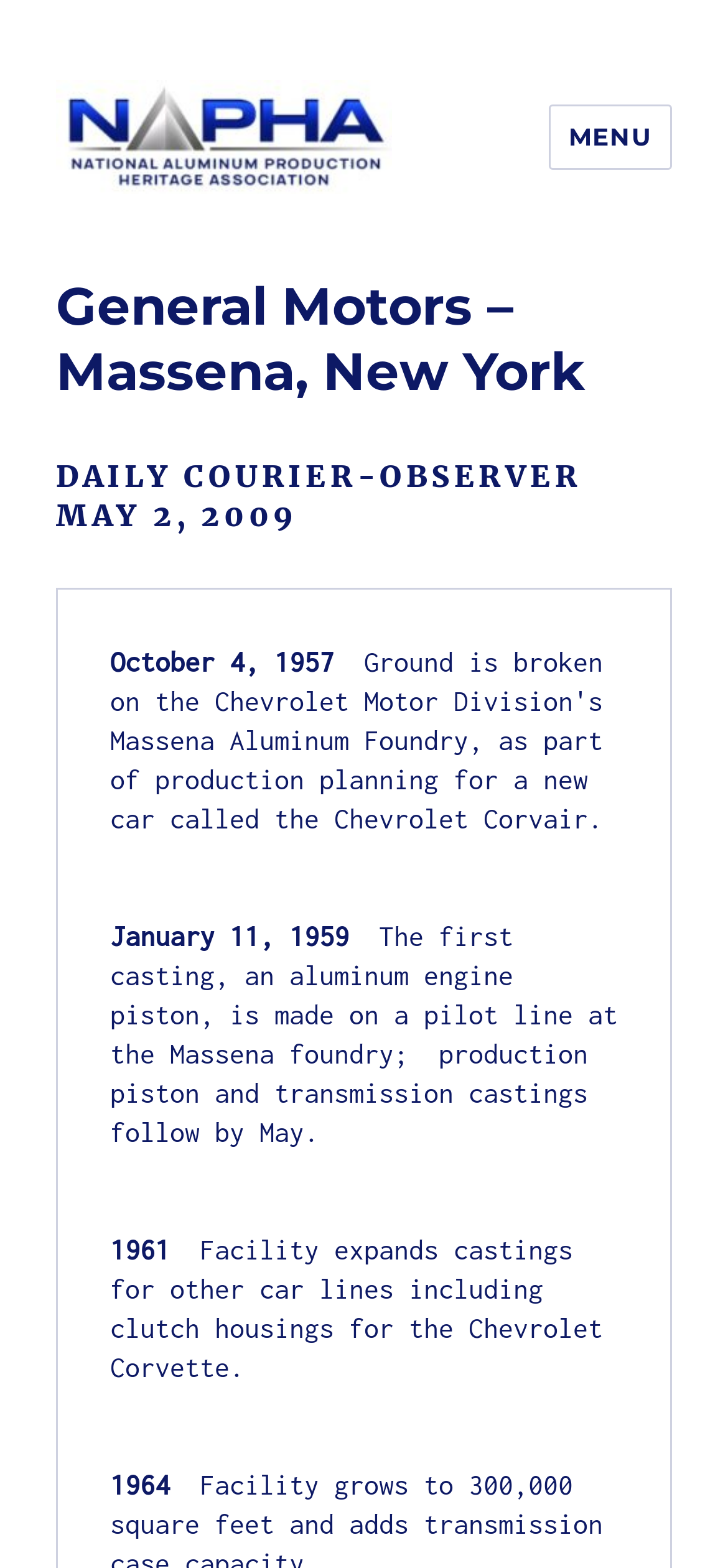Determine the main headline of the webpage and provide its text.

General Motors – Massena, New York